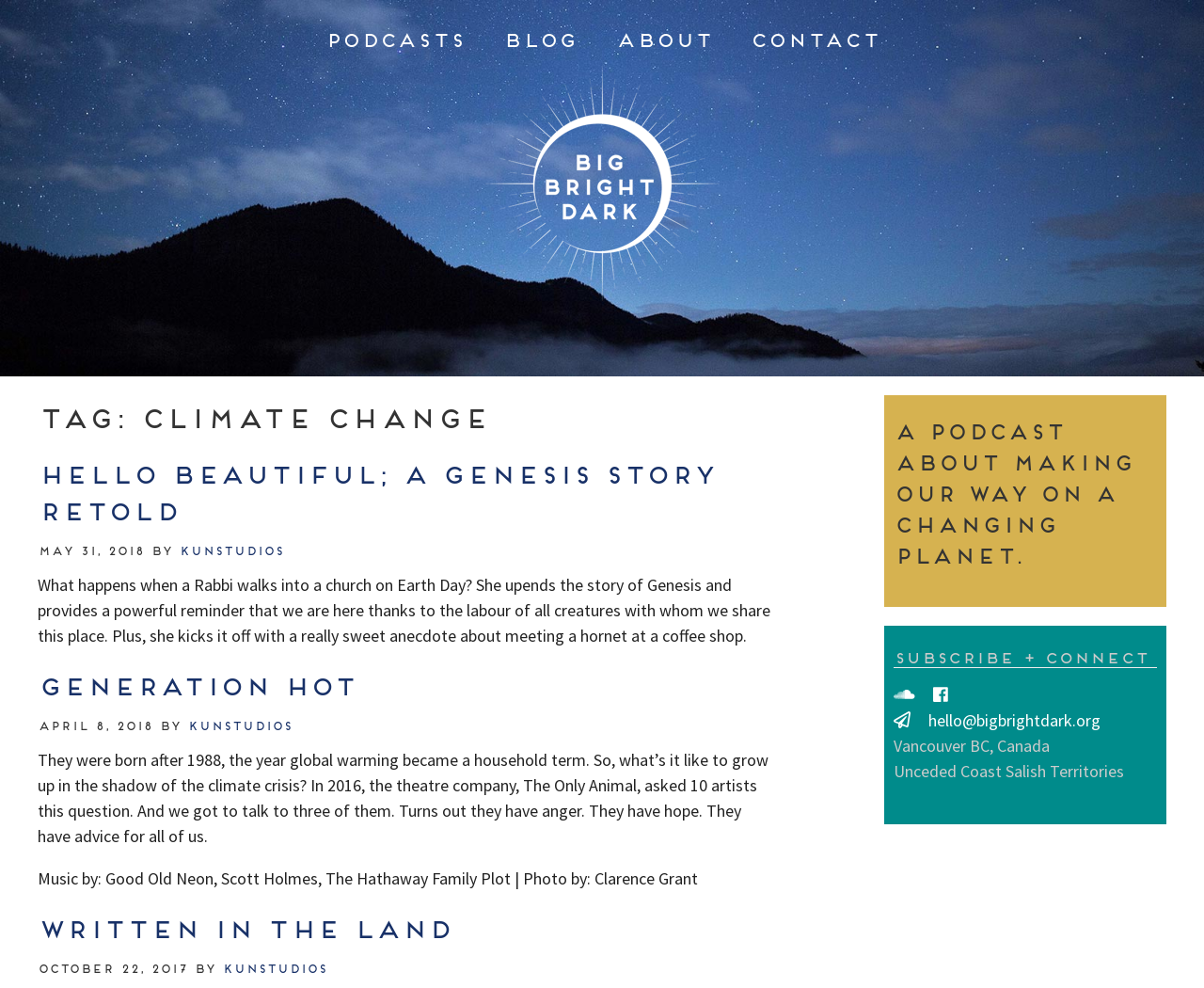Detail the features and information presented on the webpage.

The webpage is about a podcast called "Big Bright Dark" that focuses on climate change. At the top, there is a navigation menu with links to "Podcasts", "Blog", "About", and "Contact". Below the navigation menu, there is a header that reads "Tag: climate change". 

The main content of the webpage is divided into three sections, each containing a podcast episode. The first episode is titled "Hello beautiful; a Genesis story retold" and is dated May 31, 2018. The episode description talks about a Rabbi's story about Genesis and Earth Day. 

The second episode is titled "Generation Hot" and is dated April 8, 2018. The episode description discusses what it's like to grow up in the shadow of the climate crisis. 

The third episode is titled "Written in the Land" and is dated October 22, 2017. The episode description is not provided. 

At the bottom of the webpage, there is a heading that reads "A podcast about making our way on a changing planet." Below this heading, there is a call-to-action to "SUBSCRIBE + CONNECT" with links to social media platforms and an email address. The webpage also mentions the podcast's location in Vancouver, BC, Canada, and acknowledges that it is situated on Unceded Coast Salish Territories.